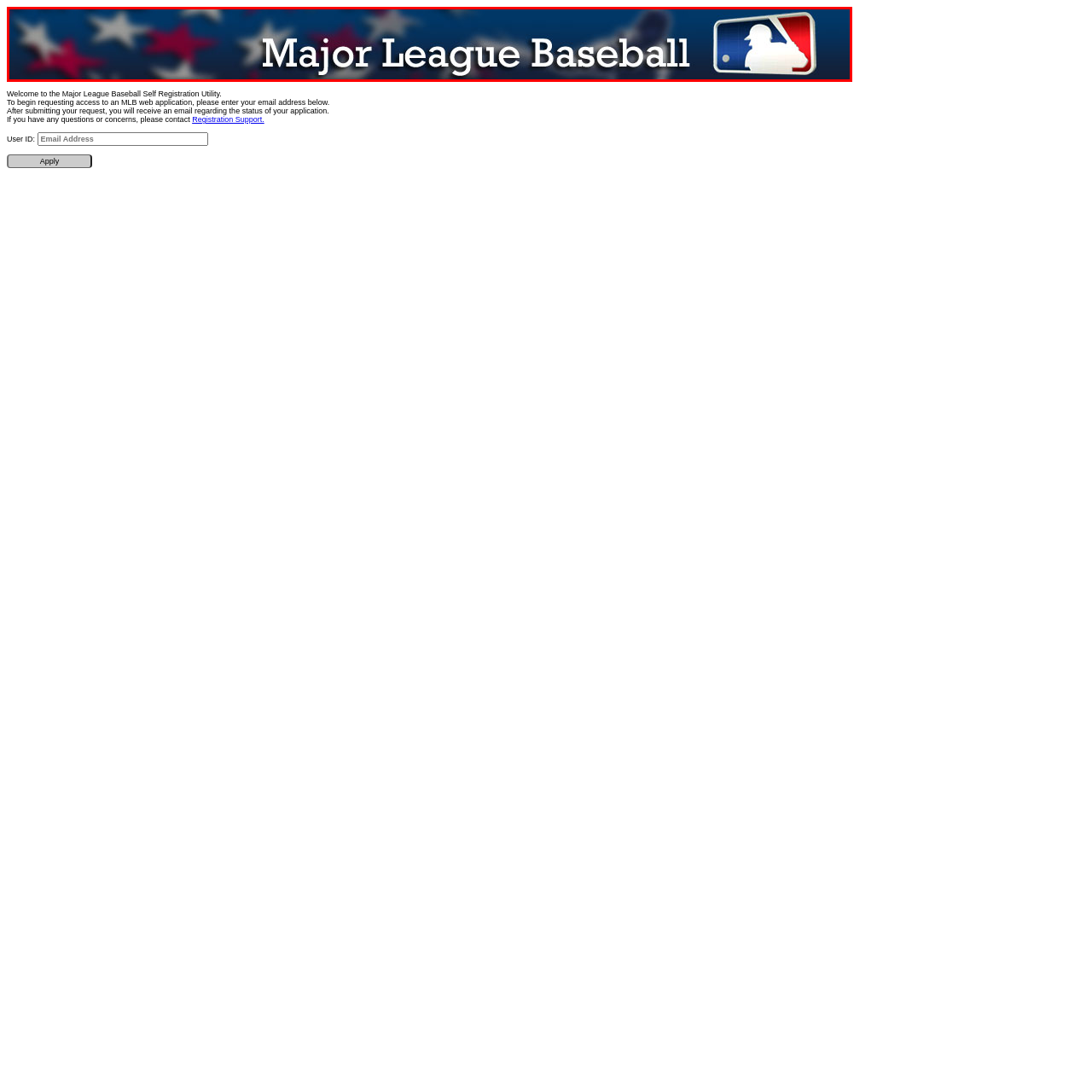Elaborate on the image enclosed by the red box with a detailed description.

The image features the official logo and title of Major League Baseball (MLB), presented prominently against a background that evokes a patriotic theme with stars resembling the American flag. The logo on the right showcases a simplified silhouette of a baseball player in action, encapsulated within a red, white, and blue emblem. Above this visual, the words "Major League Baseball" are rendered in bold, eye-catching typography, reinforcing the brand's identity and its significance in the world of sports. This image serves as a visual introduction to the MLB Self Registration Utility, inviting users to engage with the platform related to accessing MLB web applications.